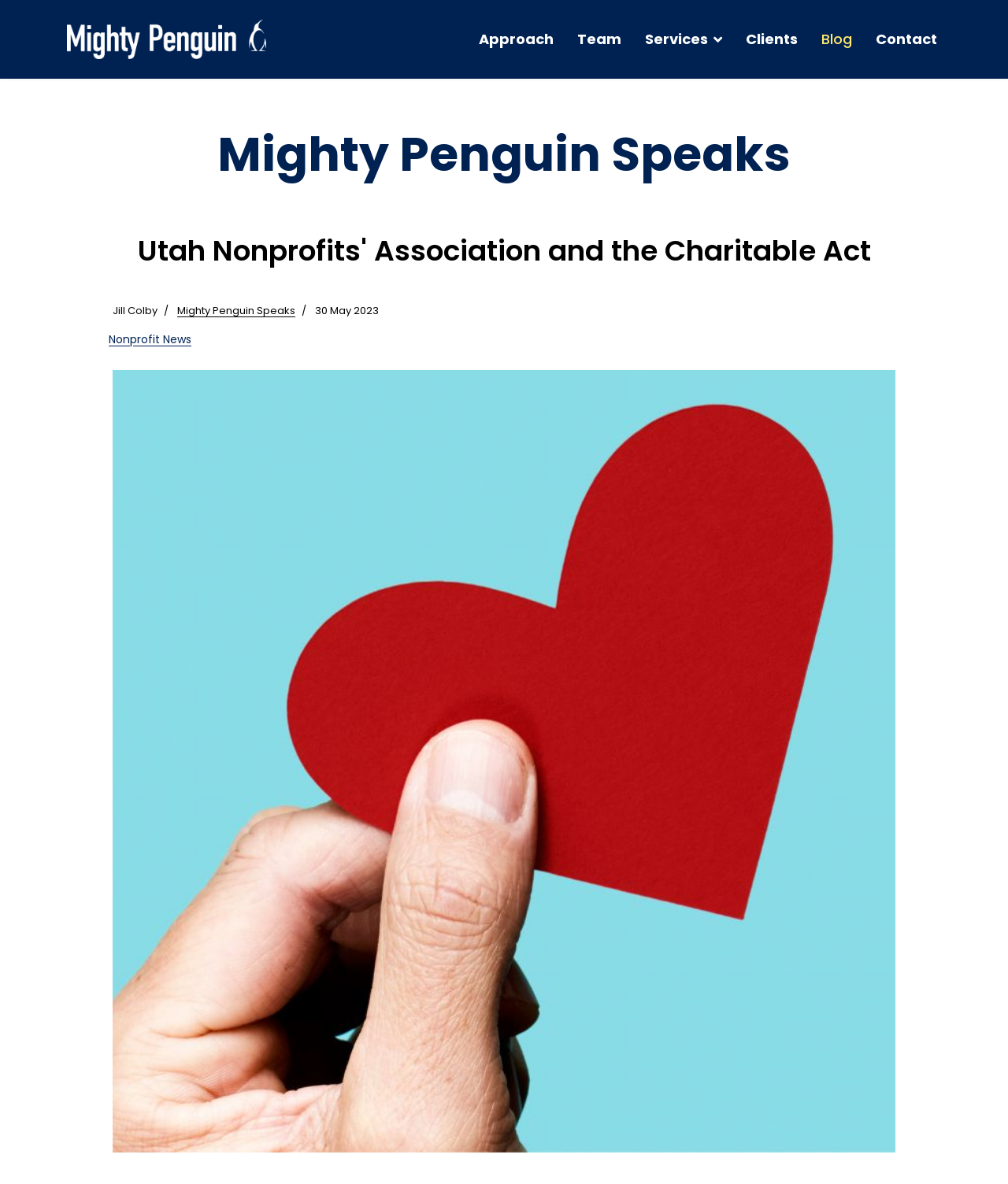Respond with a single word or phrase:
What is the category of the article?

Mighty Penguin Speaks